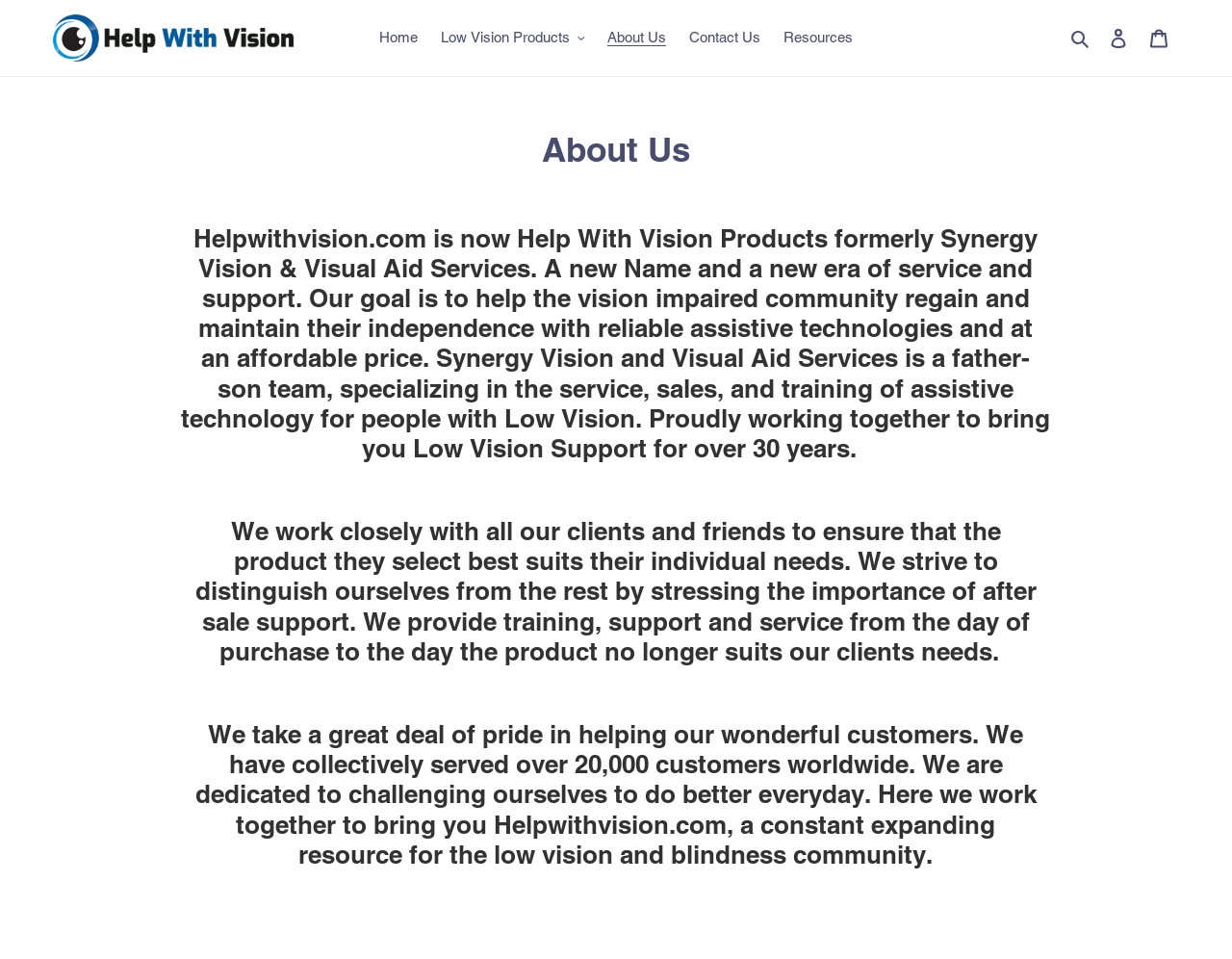Find the bounding box coordinates for the area that should be clicked to accomplish the instruction: "Click on the Home link".

[0.3, 0.025, 0.347, 0.054]